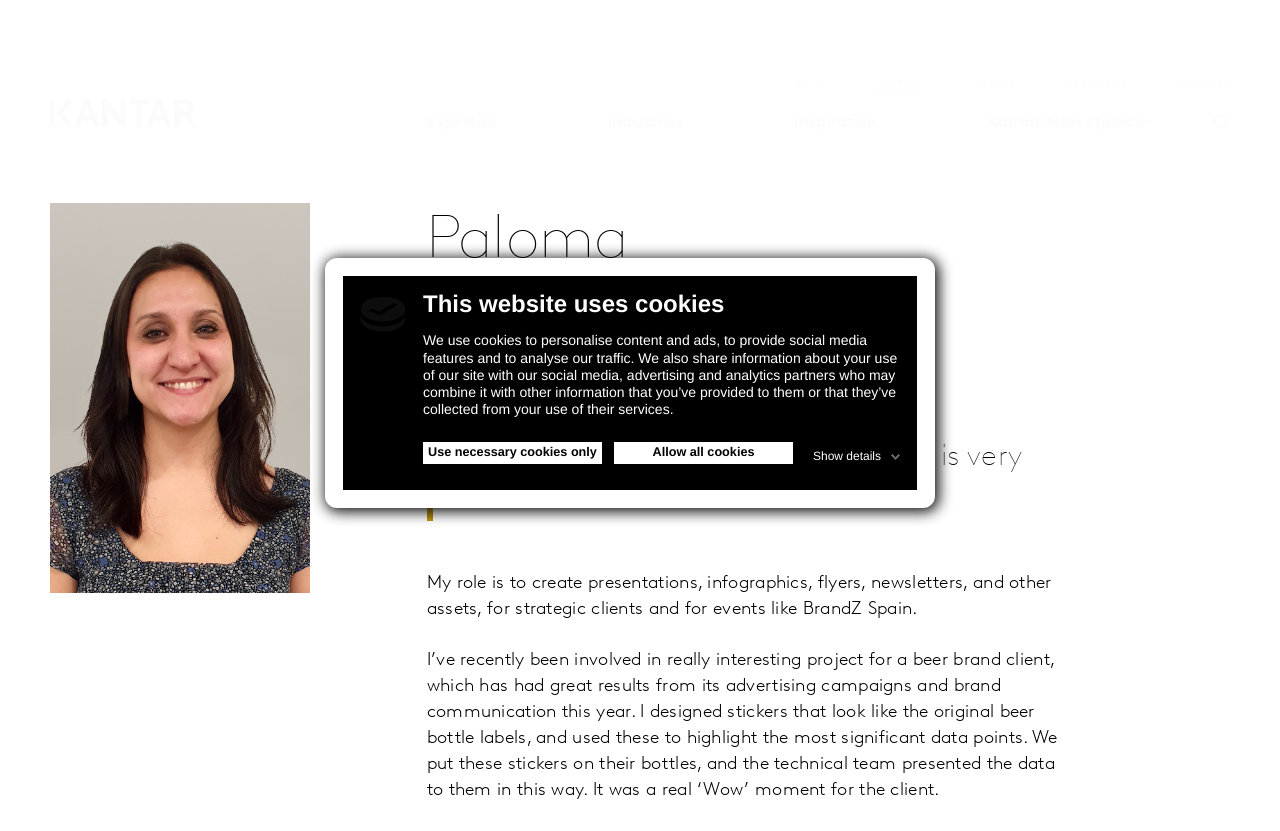Look at the image and give a detailed response to the following question: What is the name of the beer brand client?

Although the webpage mentions a project for a beer brand client, the name of the client is not explicitly mentioned.